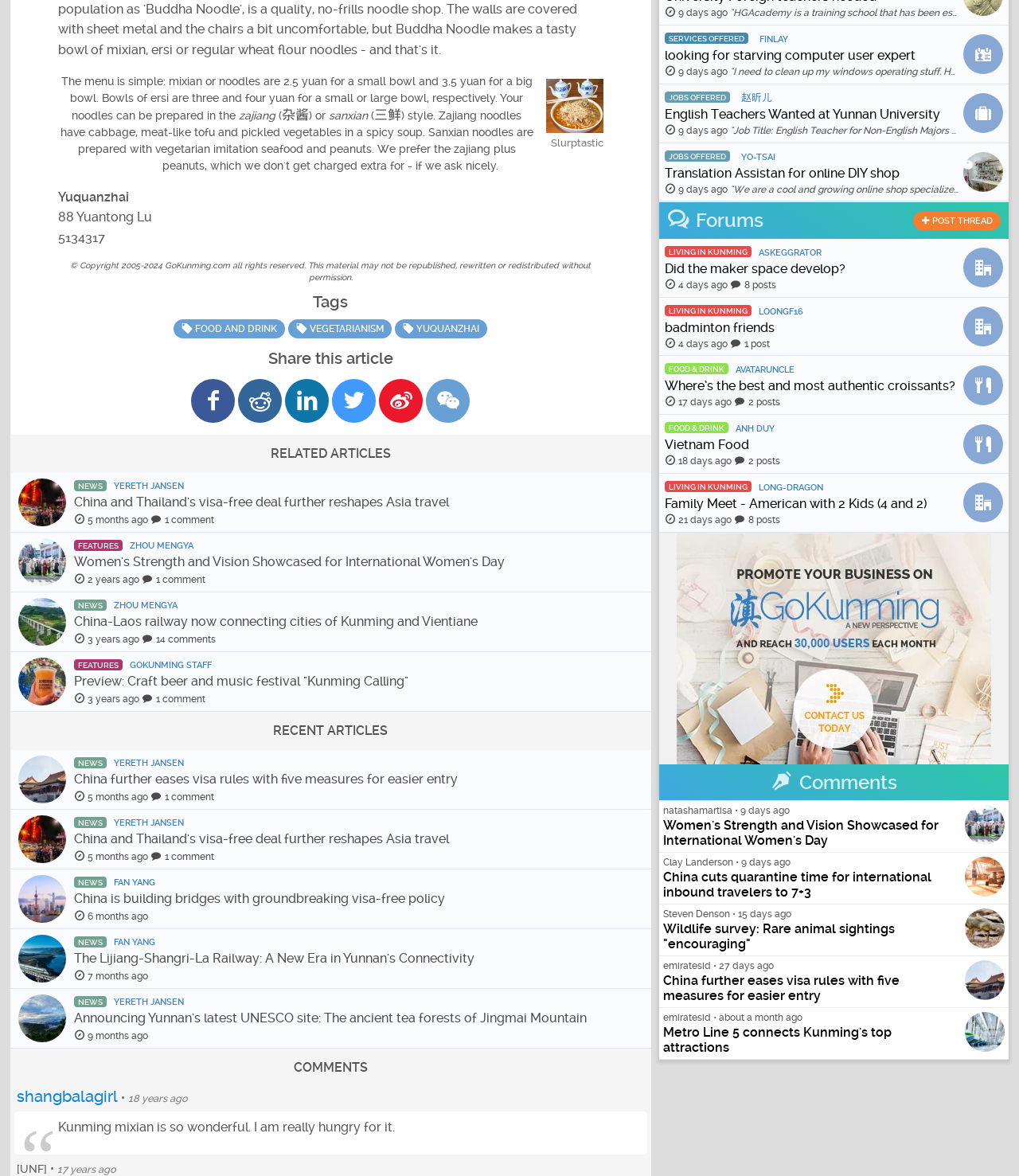Please specify the bounding box coordinates of the clickable section necessary to execute the following command: "View the 'RELATED ARTICLES'".

[0.01, 0.381, 0.639, 0.391]